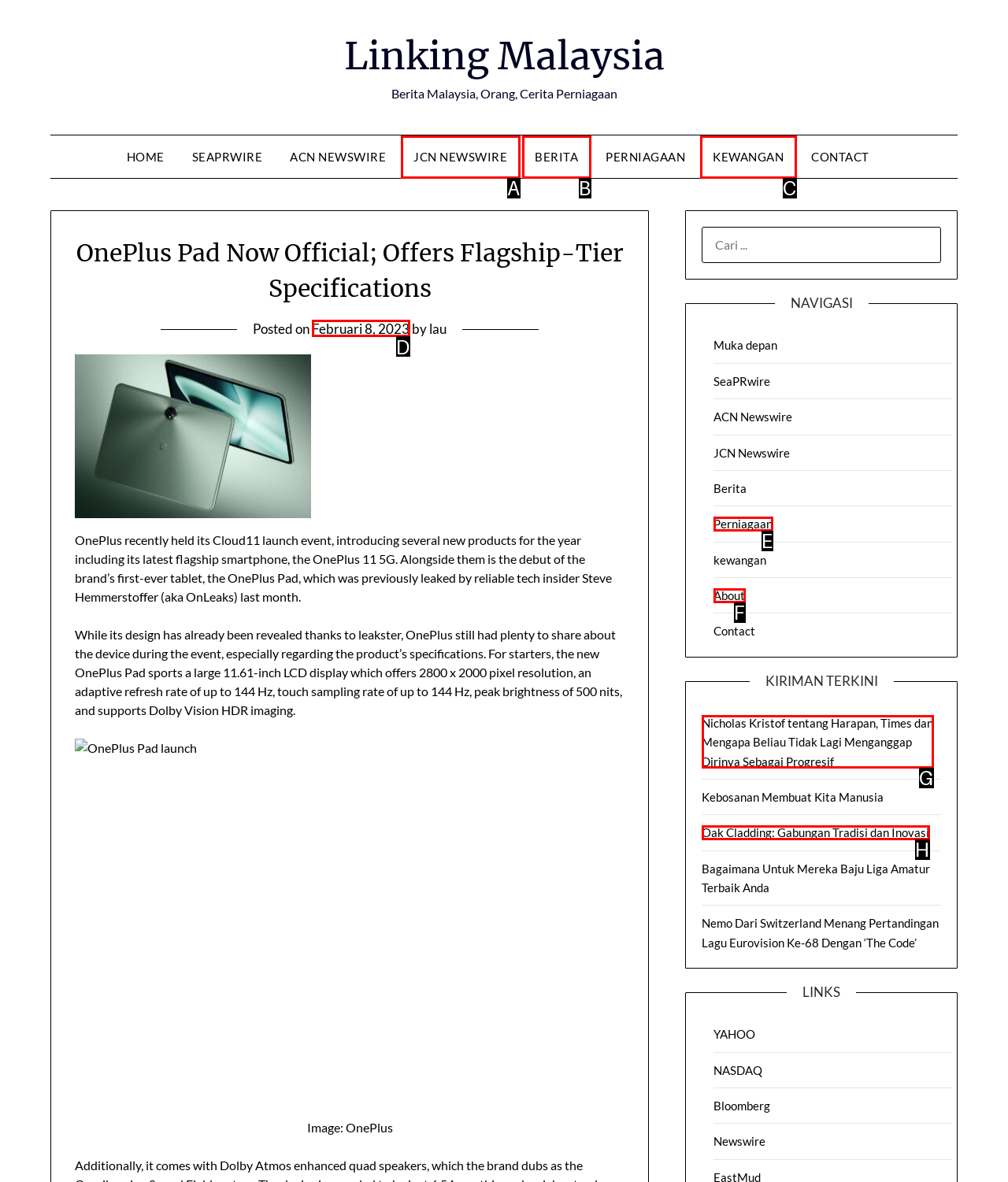Select the letter of the HTML element that best fits the description: Februari 8, 2023
Answer with the corresponding letter from the provided choices.

D